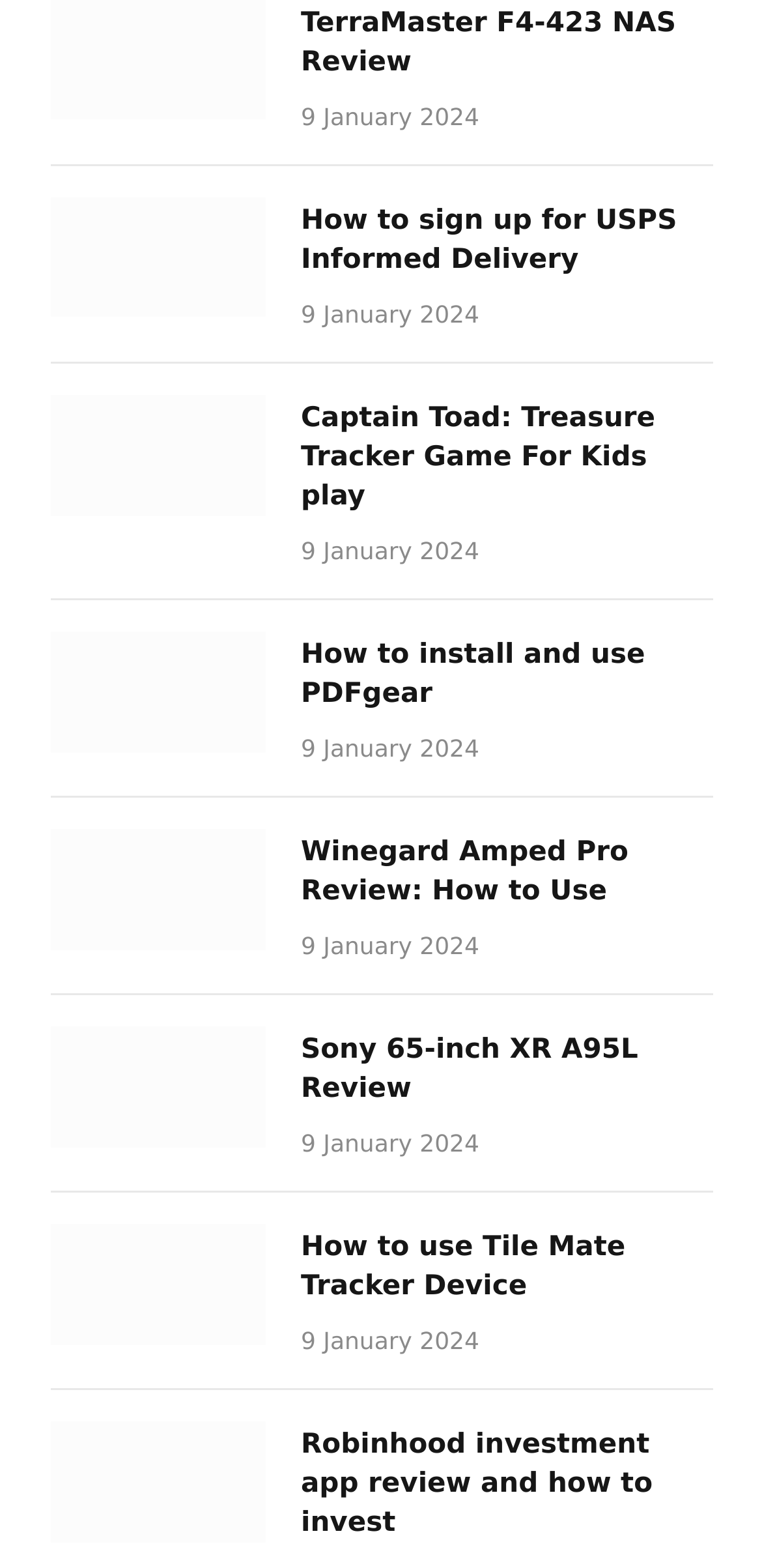Calculate the bounding box coordinates for the UI element based on the following description: "TerraMaster F4-423 NAS Review". Ensure the coordinates are four float numbers between 0 and 1, i.e., [left, top, right, bottom].

[0.395, 0.004, 0.887, 0.049]